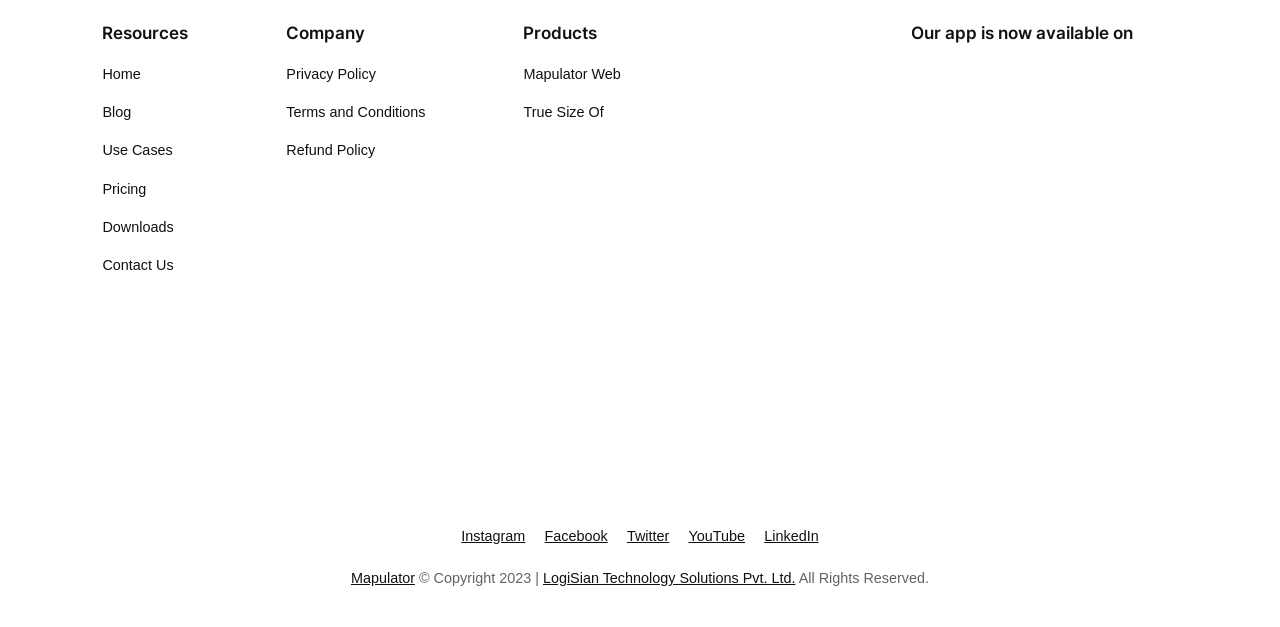What are the main categories on this website?
Carefully analyze the image and provide a thorough answer to the question.

Based on the navigation menus and headings on the webpage, the main categories on this website are Resources, Company, and Products. These categories are prominently displayed on the top section of the webpage, indicating their importance.